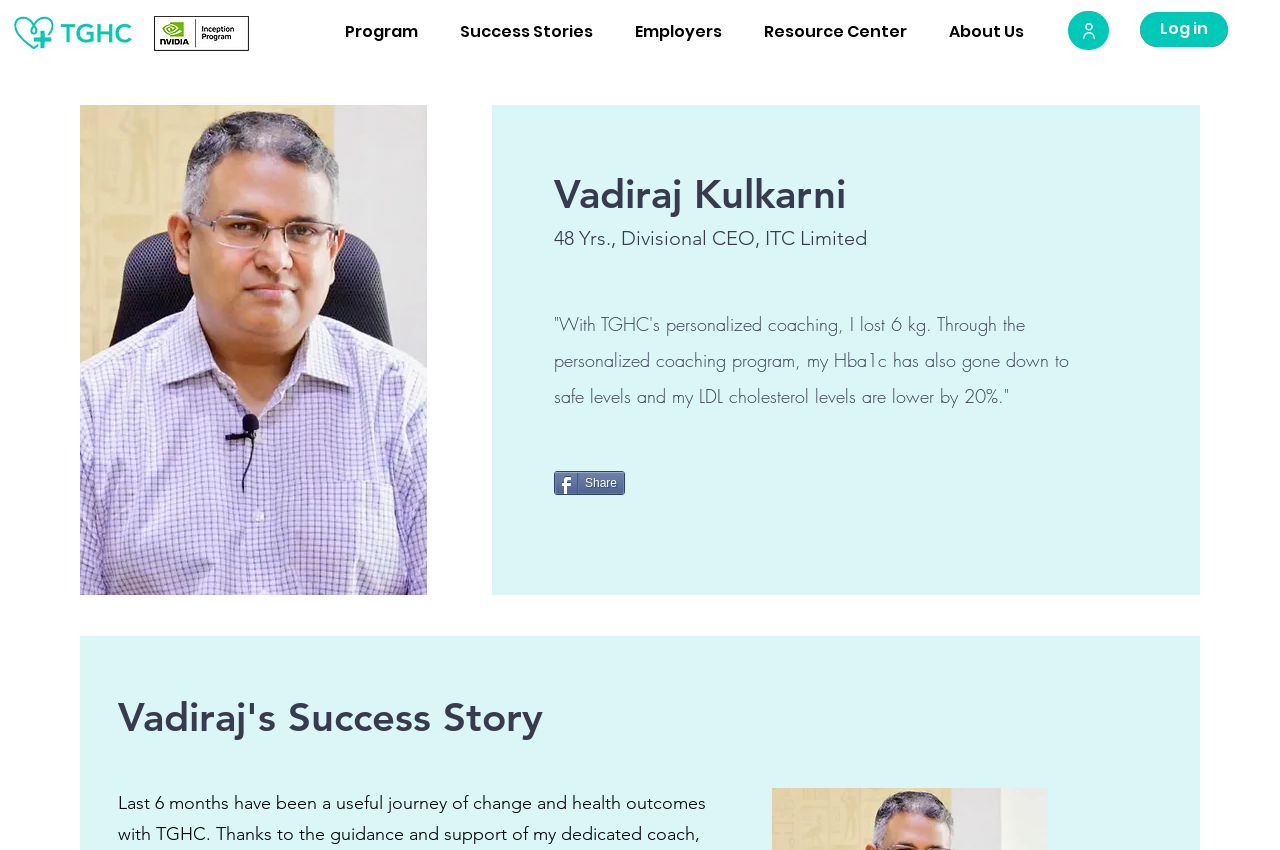Identify the bounding box coordinates for the region to click in order to carry out this instruction: "Click on the Share button". Provide the coordinates using four float numbers between 0 and 1, formatted as [left, top, right, bottom].

[0.433, 0.554, 0.488, 0.582]